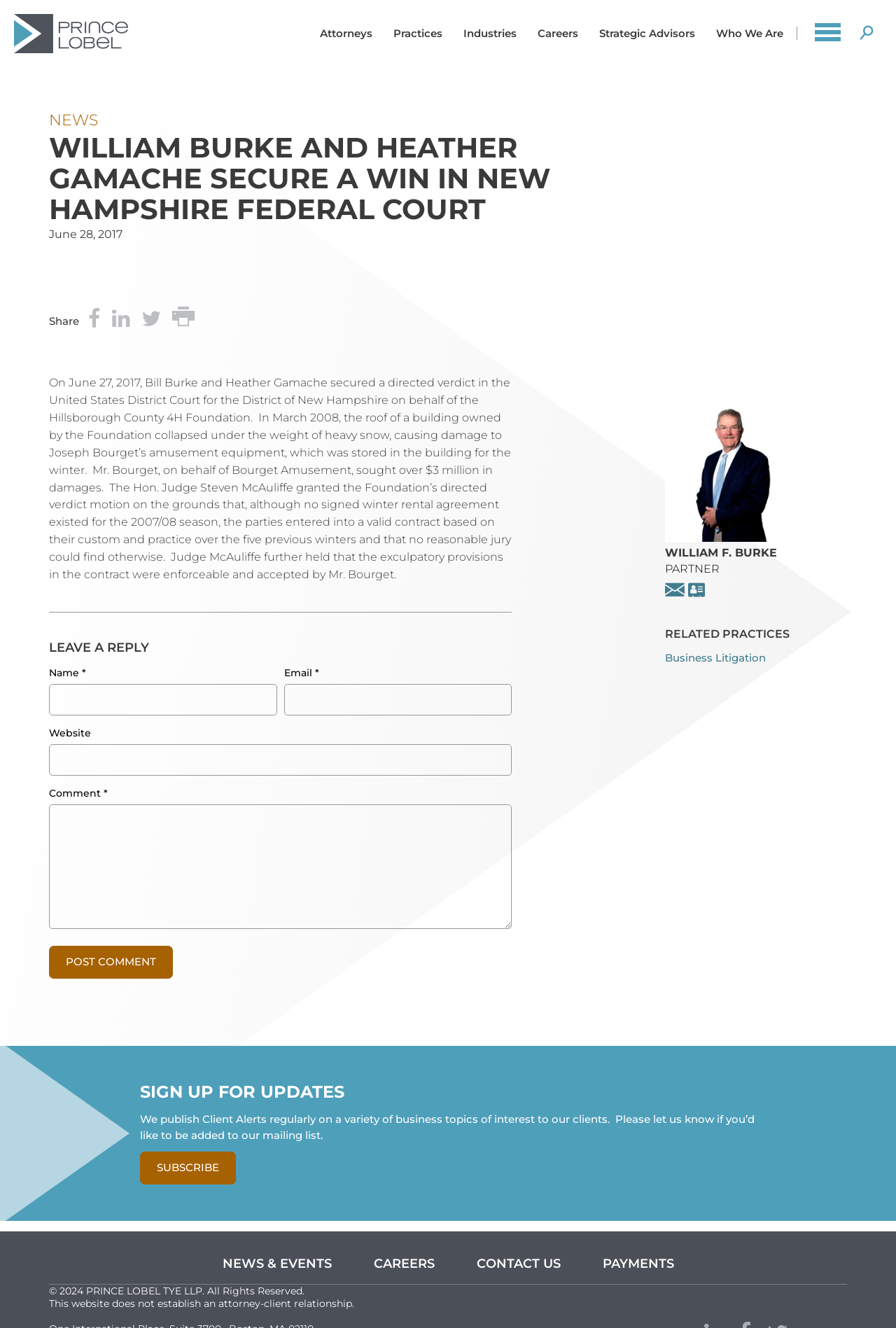Please provide a comprehensive answer to the question based on the screenshot: How many social media platforms can you share this article on?

I found the answer by looking at the sharing options below the article. There are three social media platforms available to share the article on: Facebook, LinkedIn, and Twitter.